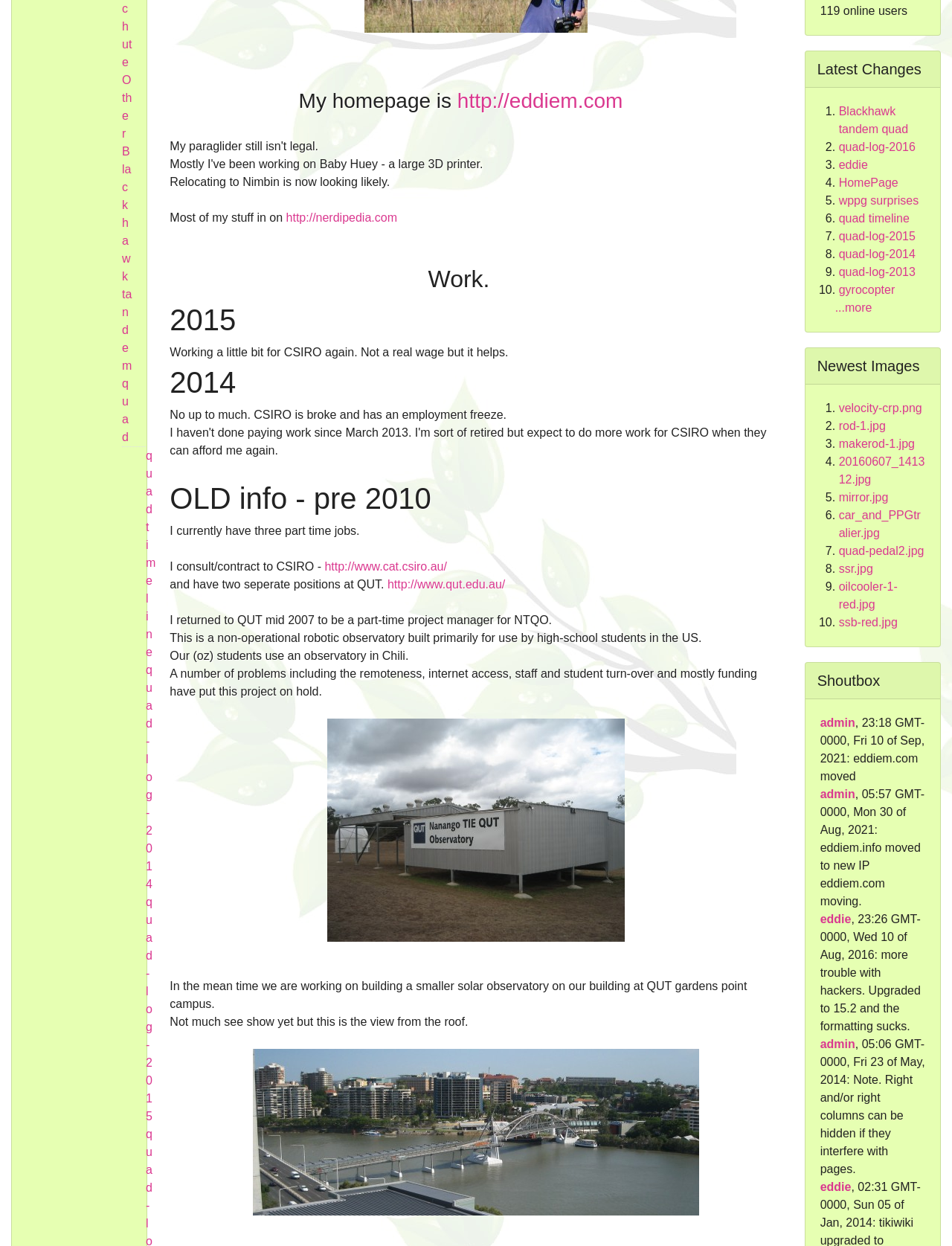Using the description "parent_node: Work.", locate and provide the bounding box of the UI element.

[0.514, 0.213, 0.55, 0.235]